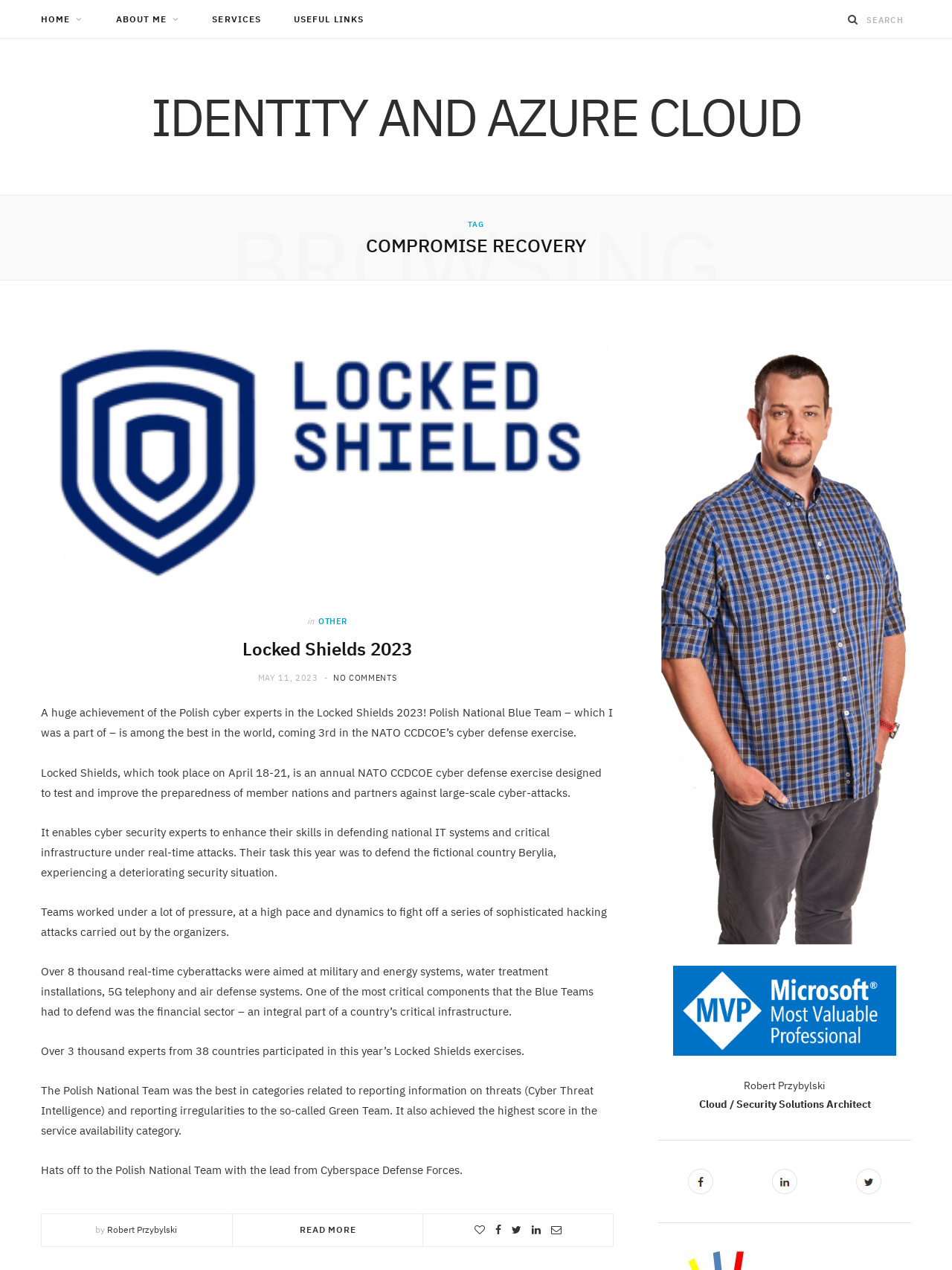Identify the bounding box coordinates of the HTML element based on this description: "Read More".

[0.315, 0.964, 0.374, 0.973]